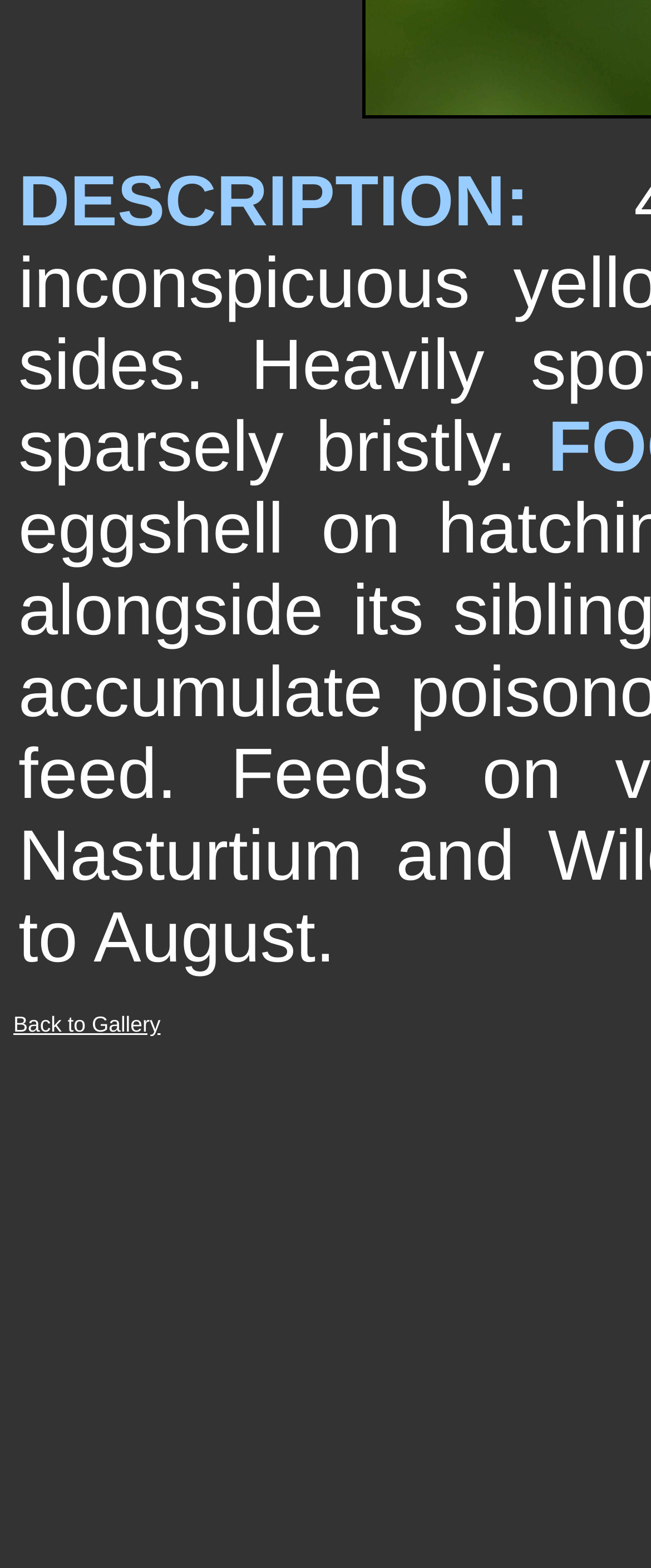Identify and provide the bounding box for the element described by: "Back to Gallery".

[0.021, 0.644, 0.247, 0.662]